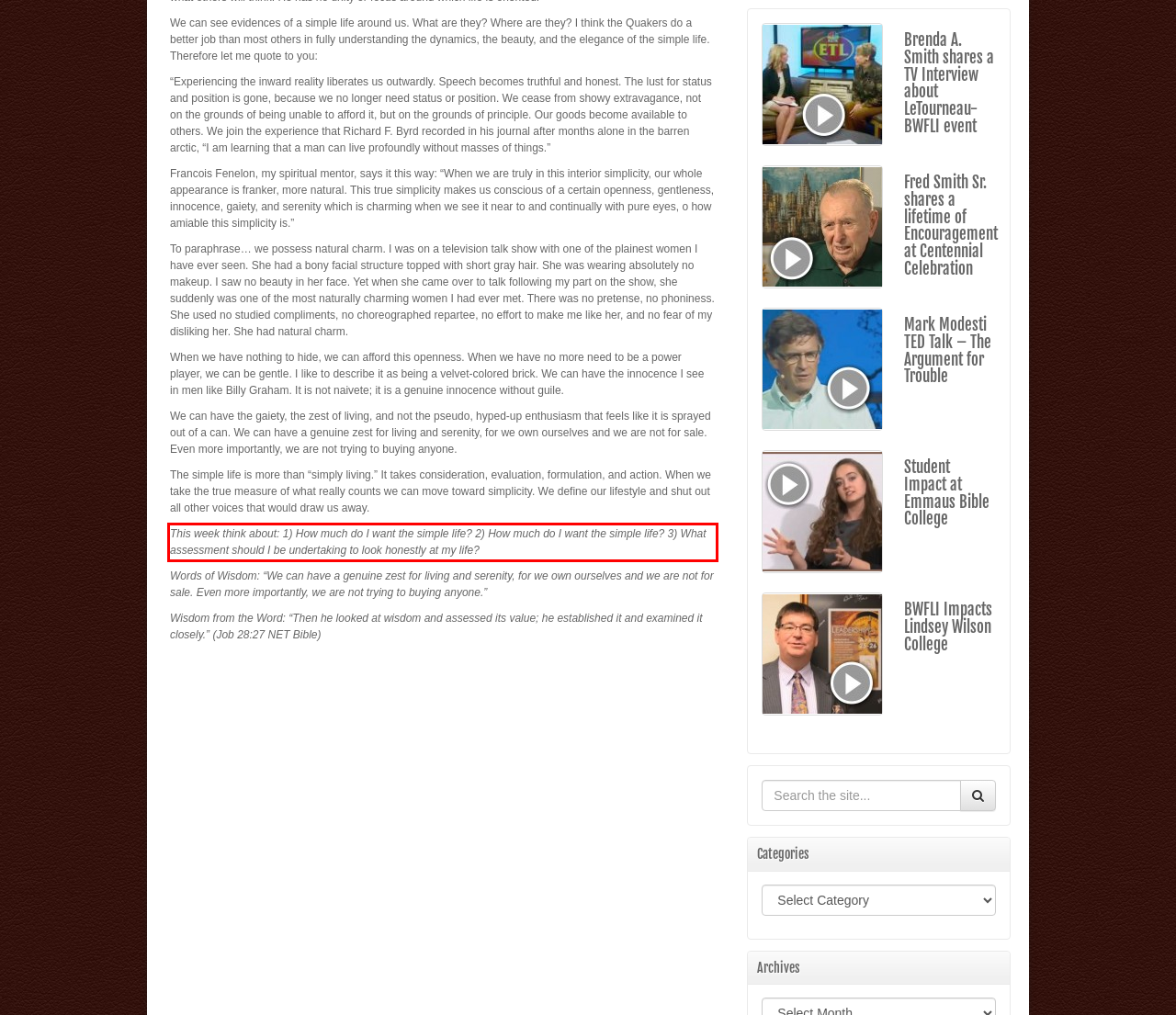Look at the provided screenshot of the webpage and perform OCR on the text within the red bounding box.

This week think about: 1) How much do I want the simple life? 2) How much do I want the simple life? 3) What assessment should I be undertaking to look honestly at my life?